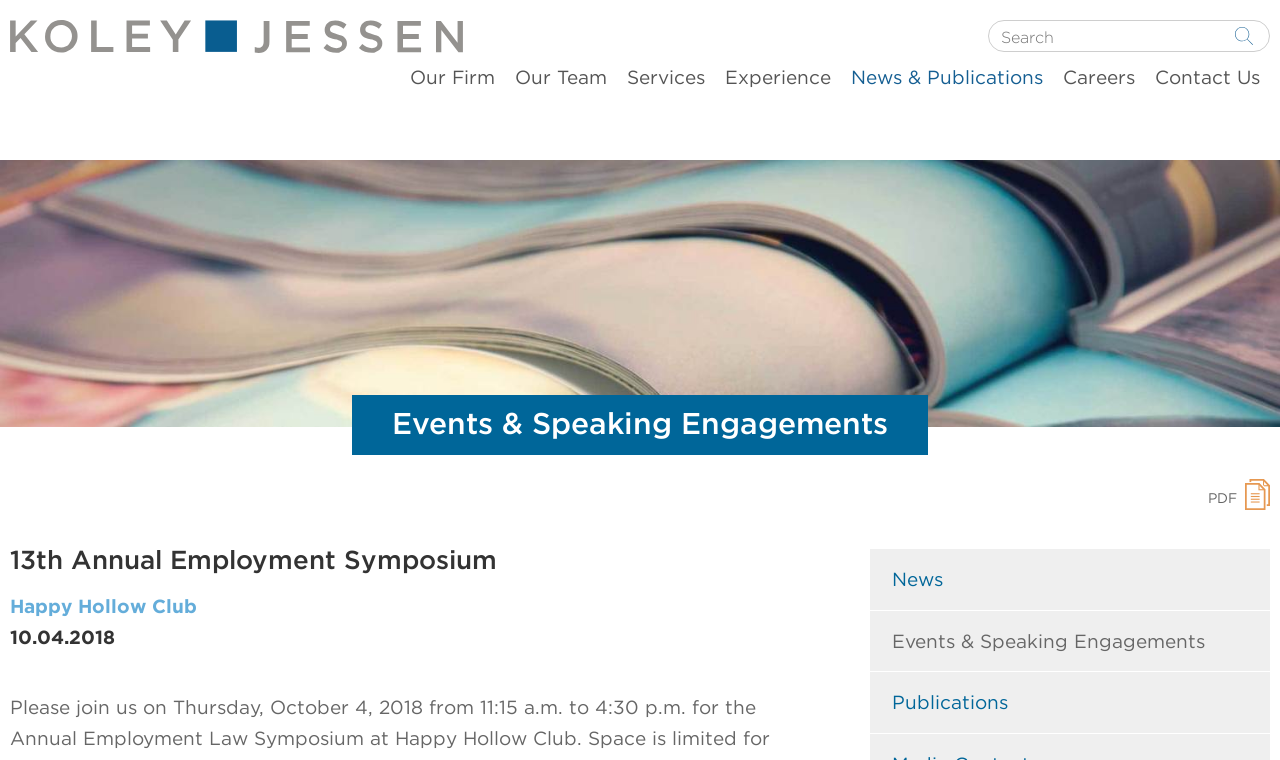What is the date of the event at Happy Hollow Club?
Carefully analyze the image and provide a thorough answer to the question.

The date of the event at Happy Hollow Club can be found in the event listing section of the webpage, where it is written as '10.04.2018' next to the event location 'Happy Hollow Club'.